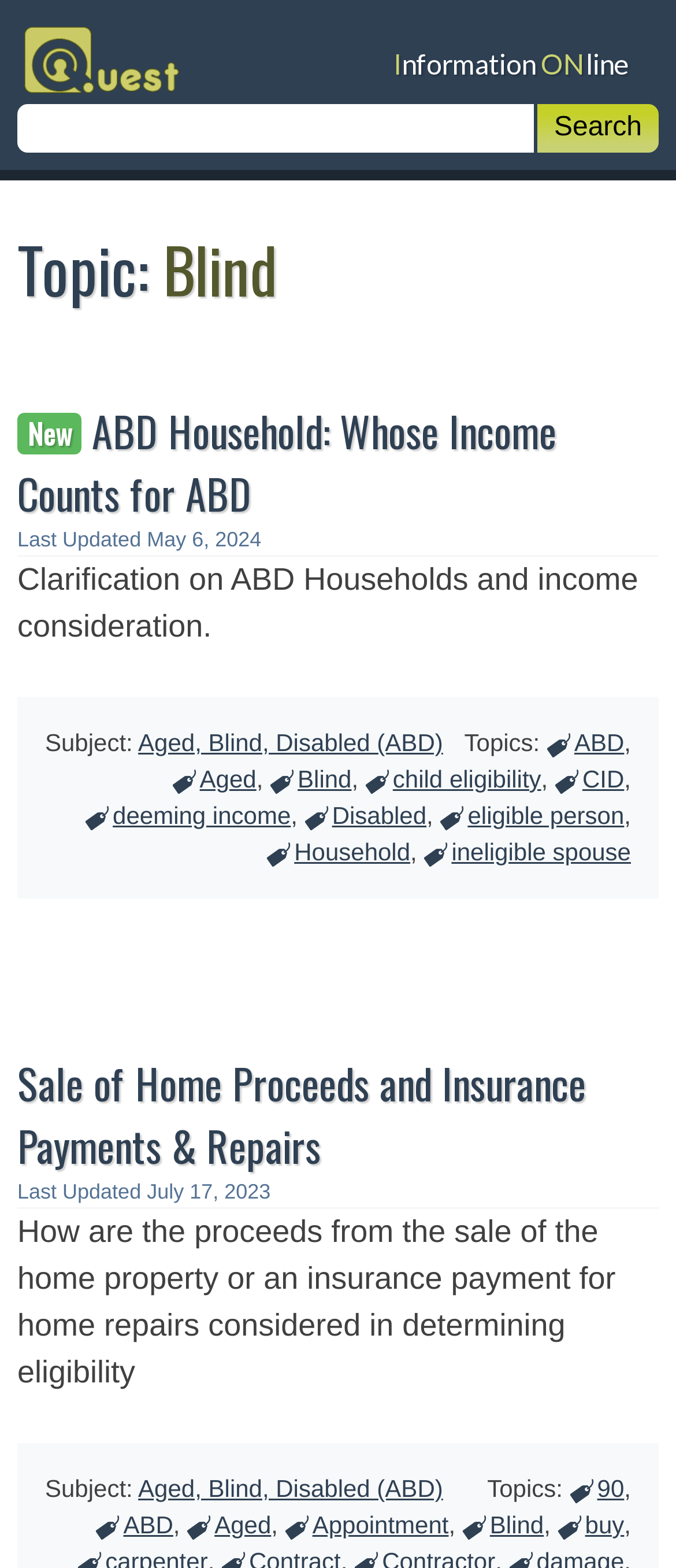Identify and generate the primary title of the webpage.

Quest
Information ONline